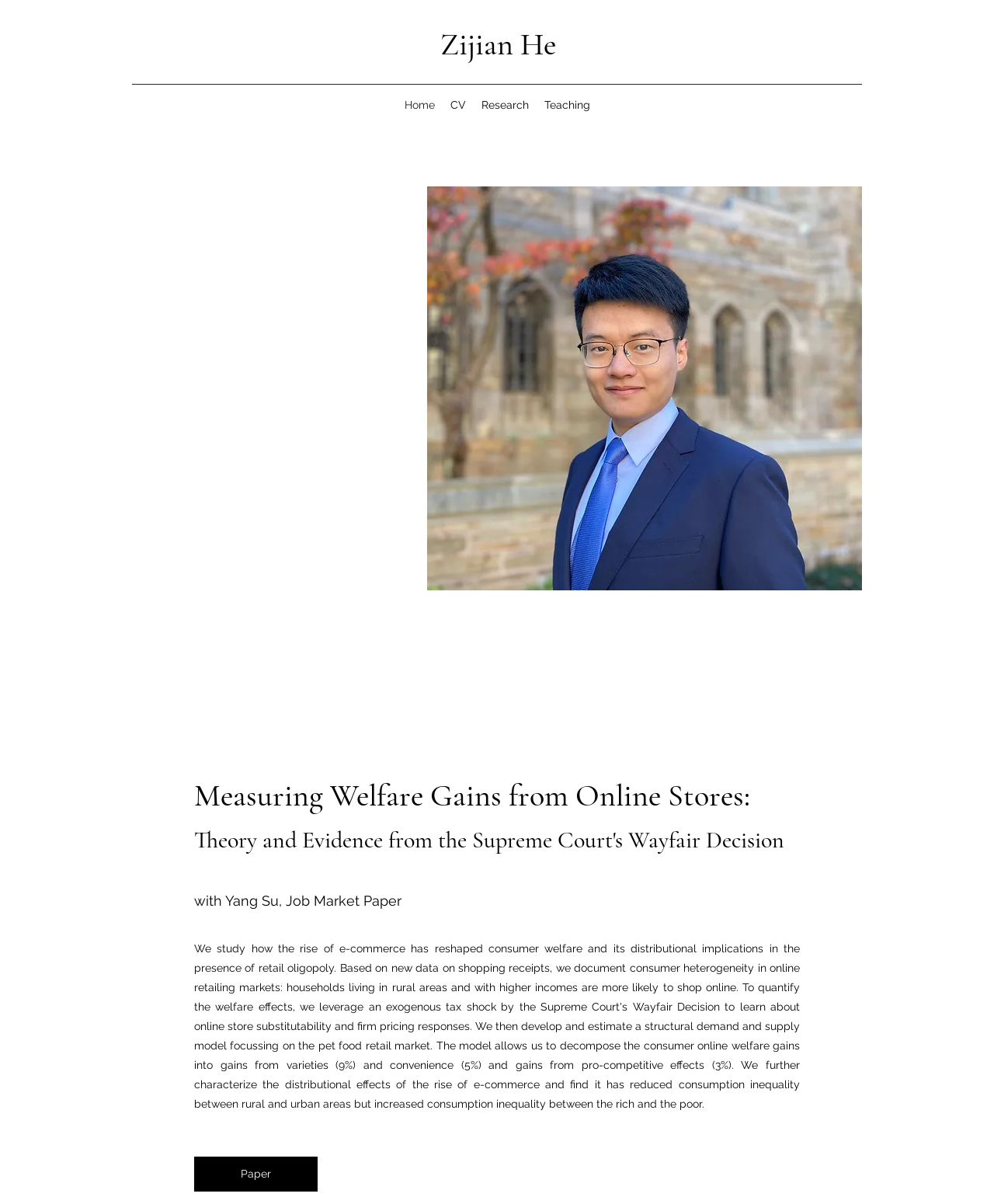Determine the bounding box coordinates for the UI element matching this description: "Paper".

[0.195, 0.961, 0.32, 0.99]